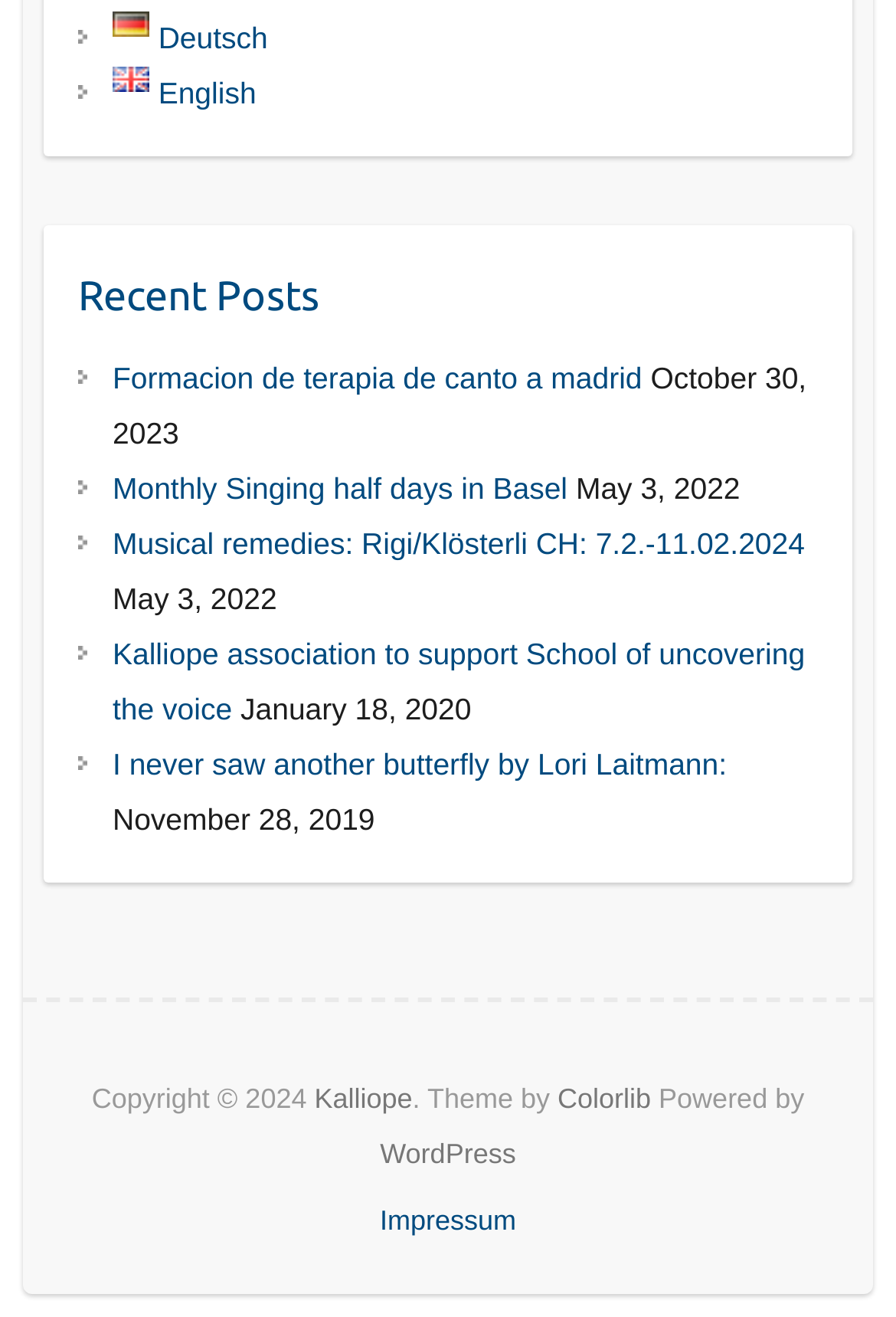Determine the bounding box for the HTML element described here: "Musical remedies: Rigi/Klösterli CH: 7.2.-11.02.2024". The coordinates should be given as [left, top, right, bottom] with each number being a float between 0 and 1.

[0.126, 0.4, 0.898, 0.426]